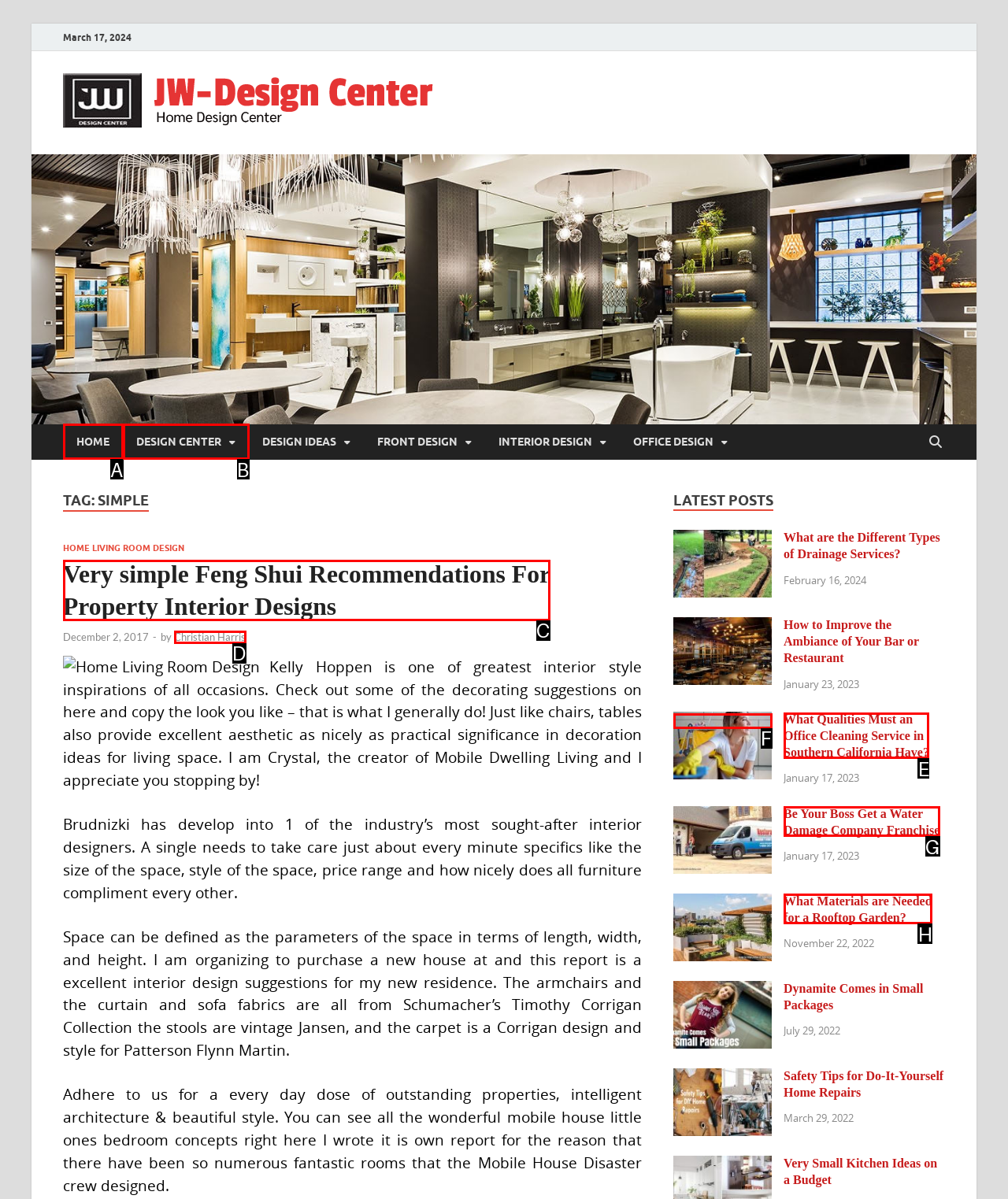Based on the description: HOME, select the HTML element that fits best. Provide the letter of the matching option.

A